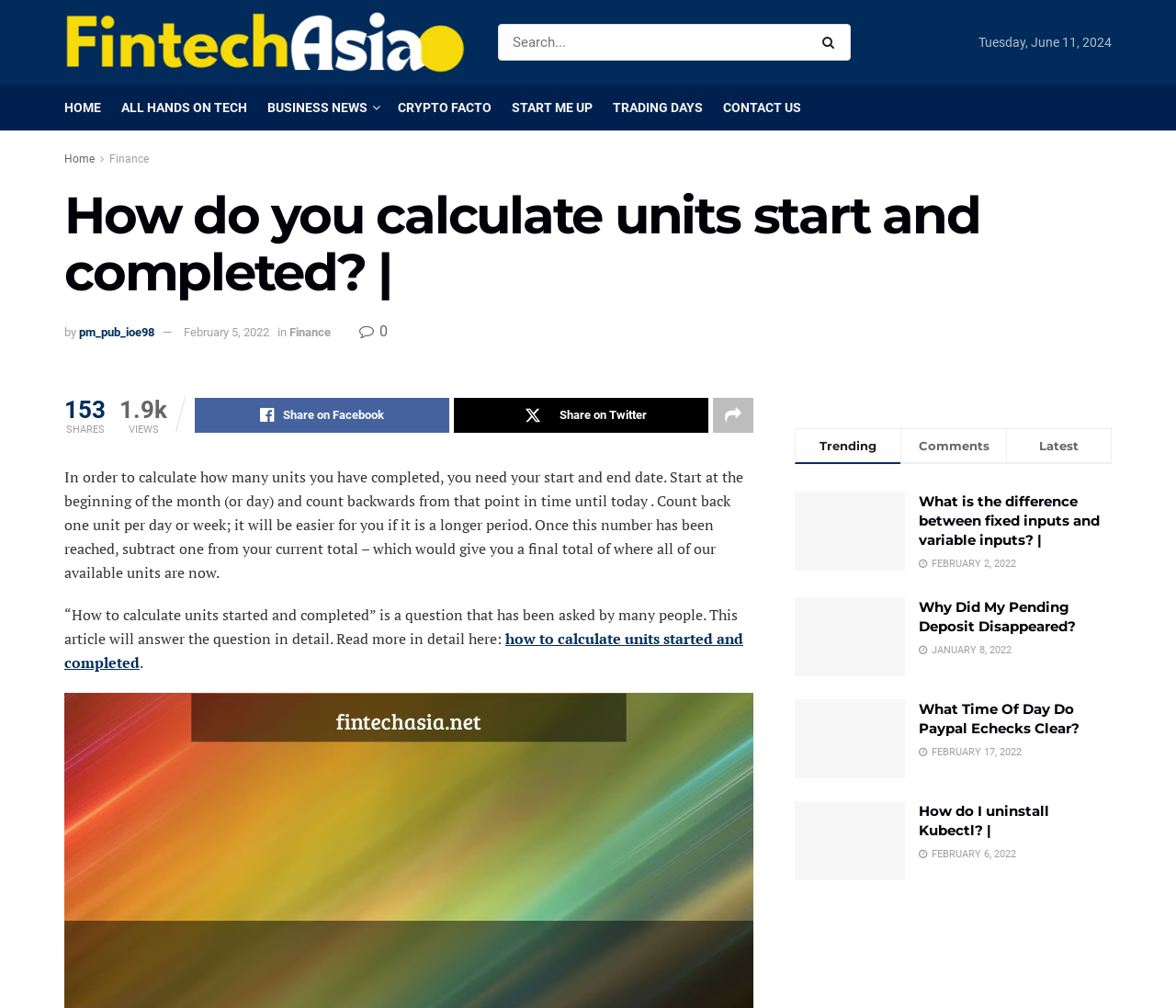Locate the UI element that matches the description Share on Twitter in the webpage screenshot. Return the bounding box coordinates in the format (top-left x, top-left y, bottom-right x, bottom-right y), with values ranging from 0 to 1.

[0.386, 0.395, 0.602, 0.43]